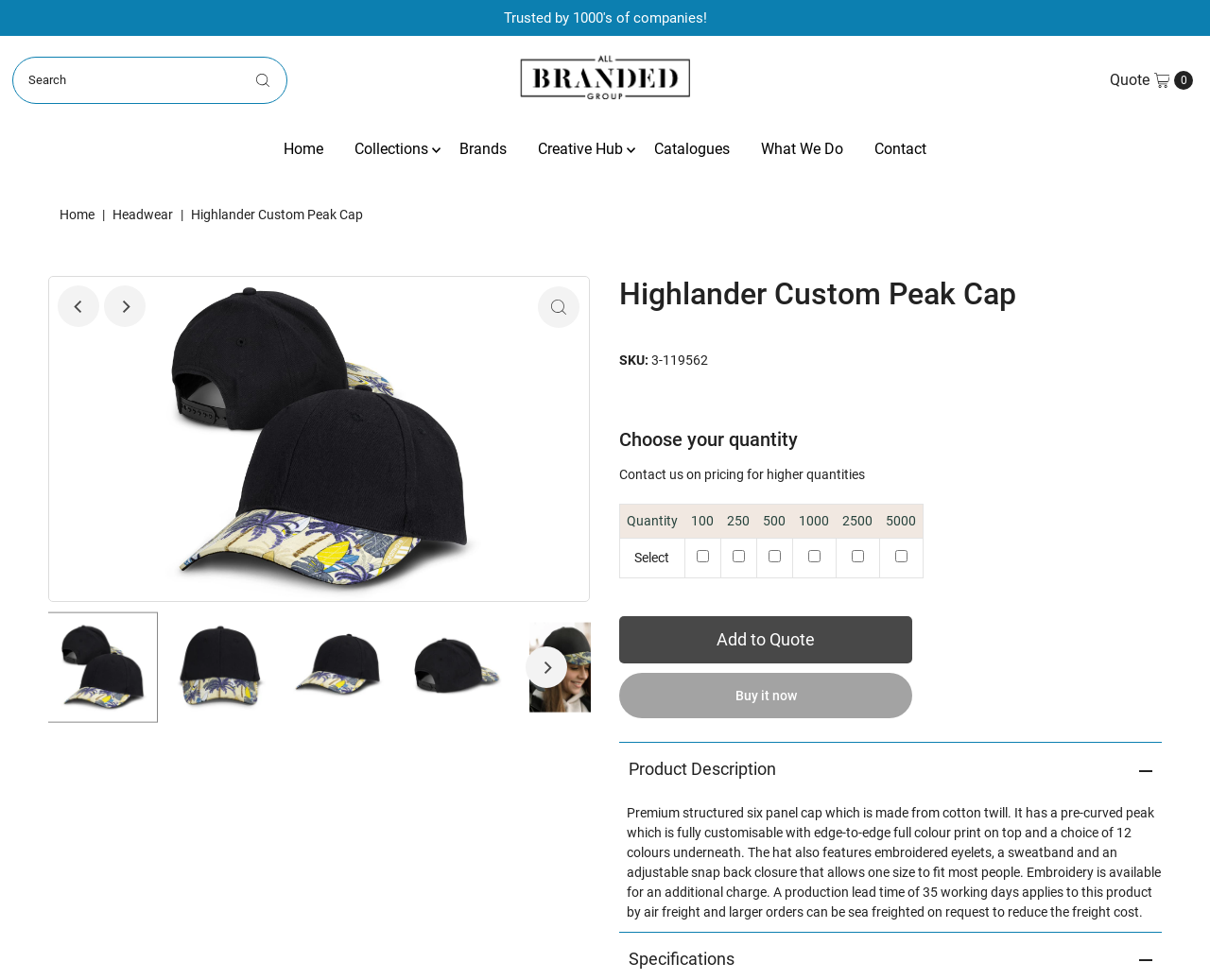Locate the bounding box coordinates of the element that needs to be clicked to carry out the instruction: "Click the 'Next' button". The coordinates should be given as four float numbers ranging from 0 to 1, i.e., [left, top, right, bottom].

[0.086, 0.291, 0.12, 0.334]